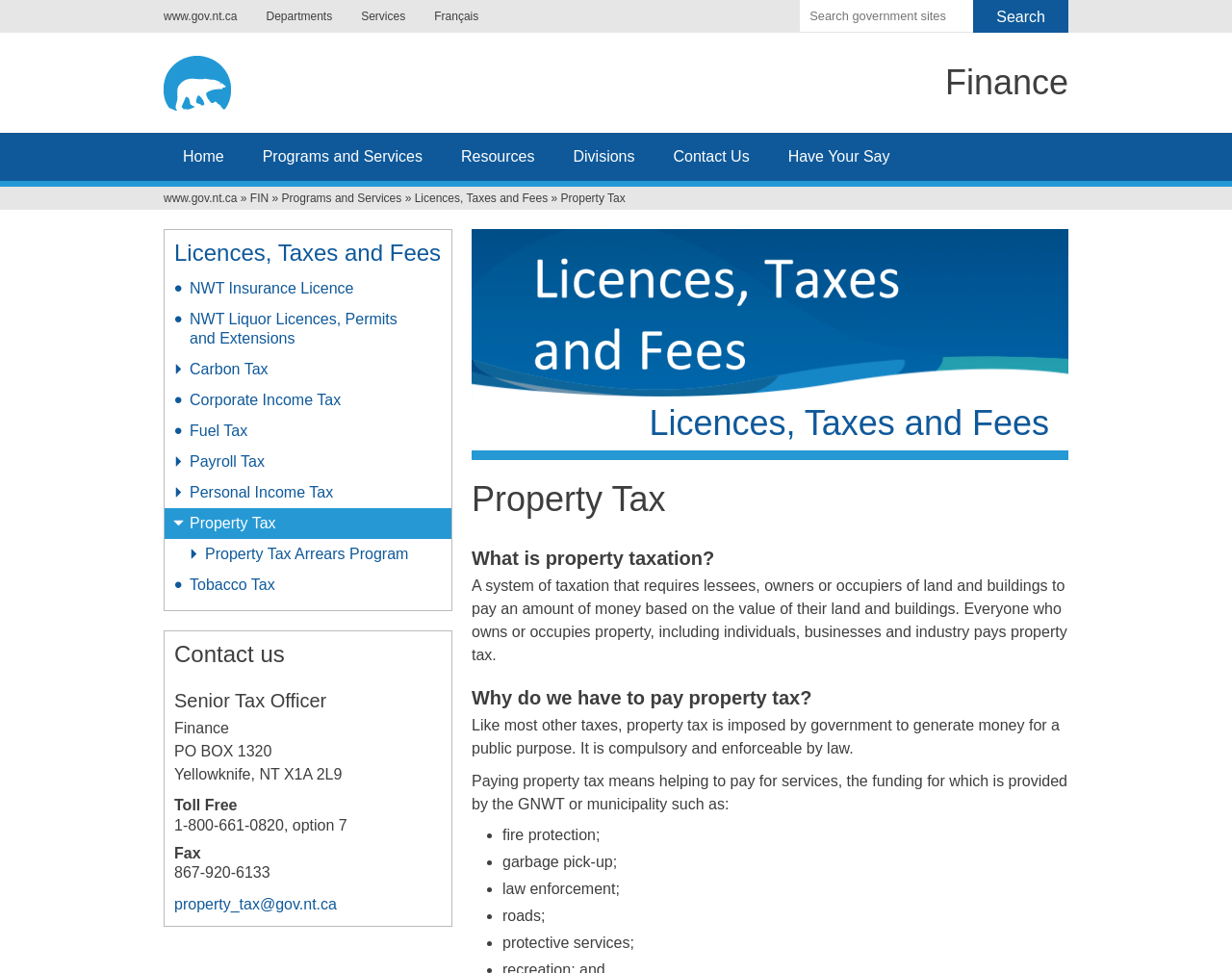What are the services funded by property tax?
Provide a detailed and well-explained answer to the question.

The webpage lists the services funded by property tax, which include fire protection, garbage pick-up, law enforcement, roads, and protective services. These services are provided by the GNWT or municipality.